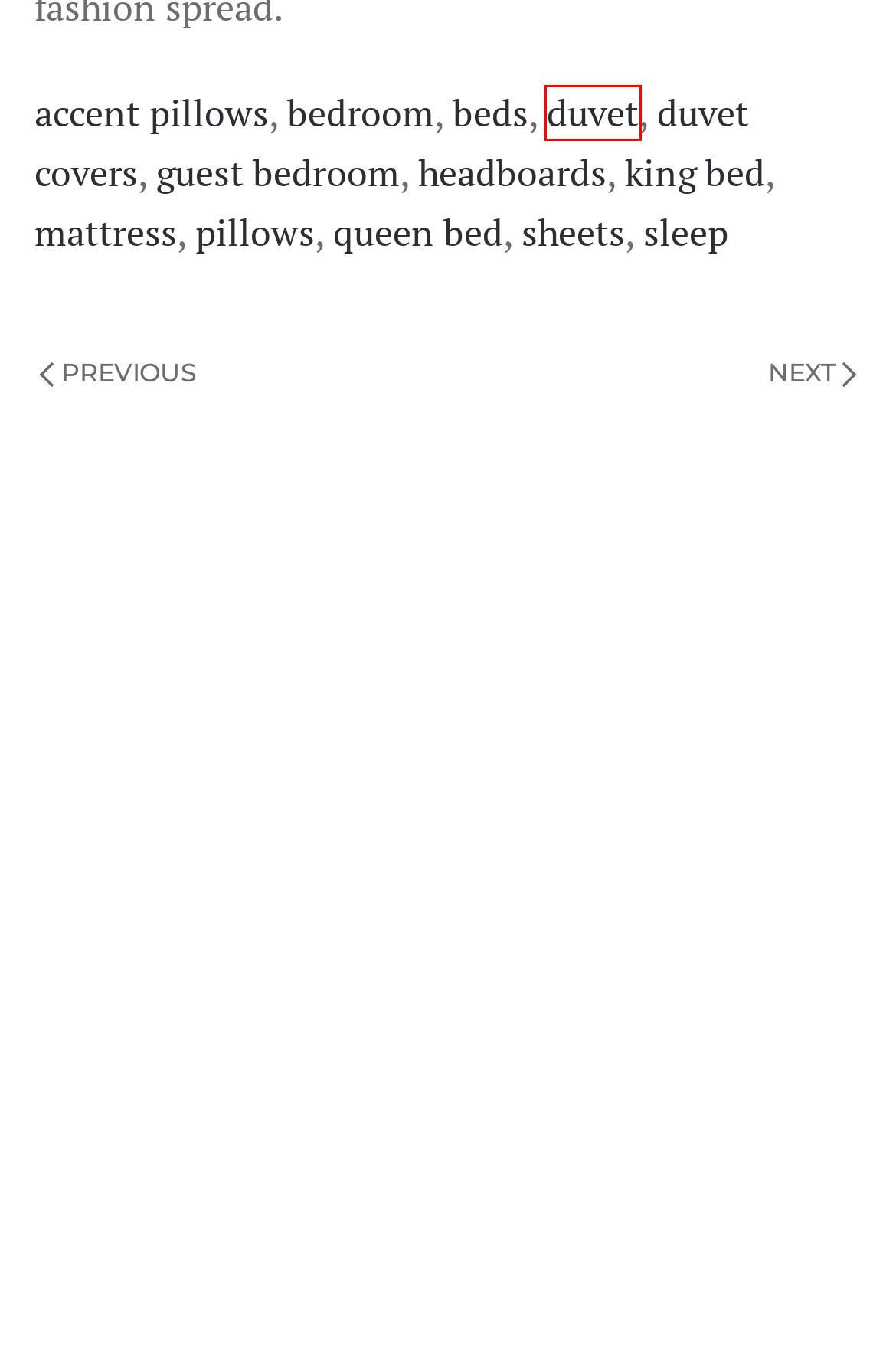You are given a screenshot of a webpage within which there is a red rectangle bounding box. Please choose the best webpage description that matches the new webpage after clicking the selected element in the bounding box. Here are the options:
A. accent pillows - Central Virginia HOME Magazine
B. headboards - Central Virginia HOME Magazine
C. beds - Central Virginia HOME Magazine
D. duvet covers - Central Virginia HOME Magazine
E. bedroom - Central Virginia HOME Magazine
F. Wise About Windows: Good Info Helps Make Clear Decisions - Central Virginia HOME Magazine
G. duvet - Central Virginia HOME Magazine
H. pillows - Central Virginia HOME Magazine

G